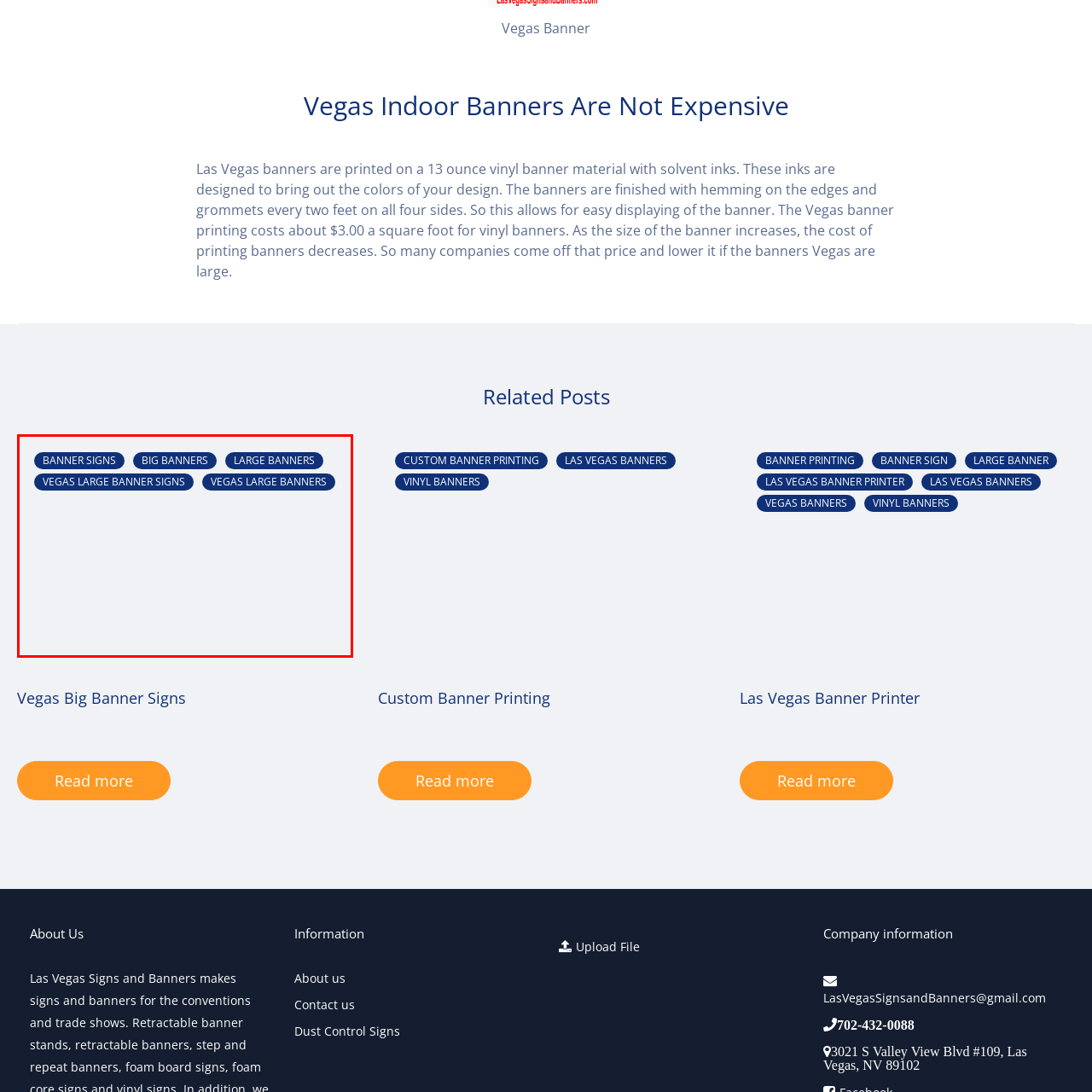Look closely at the image surrounded by the red box, What is the text color used in the design? Give your answer as a single word or phrase.

White